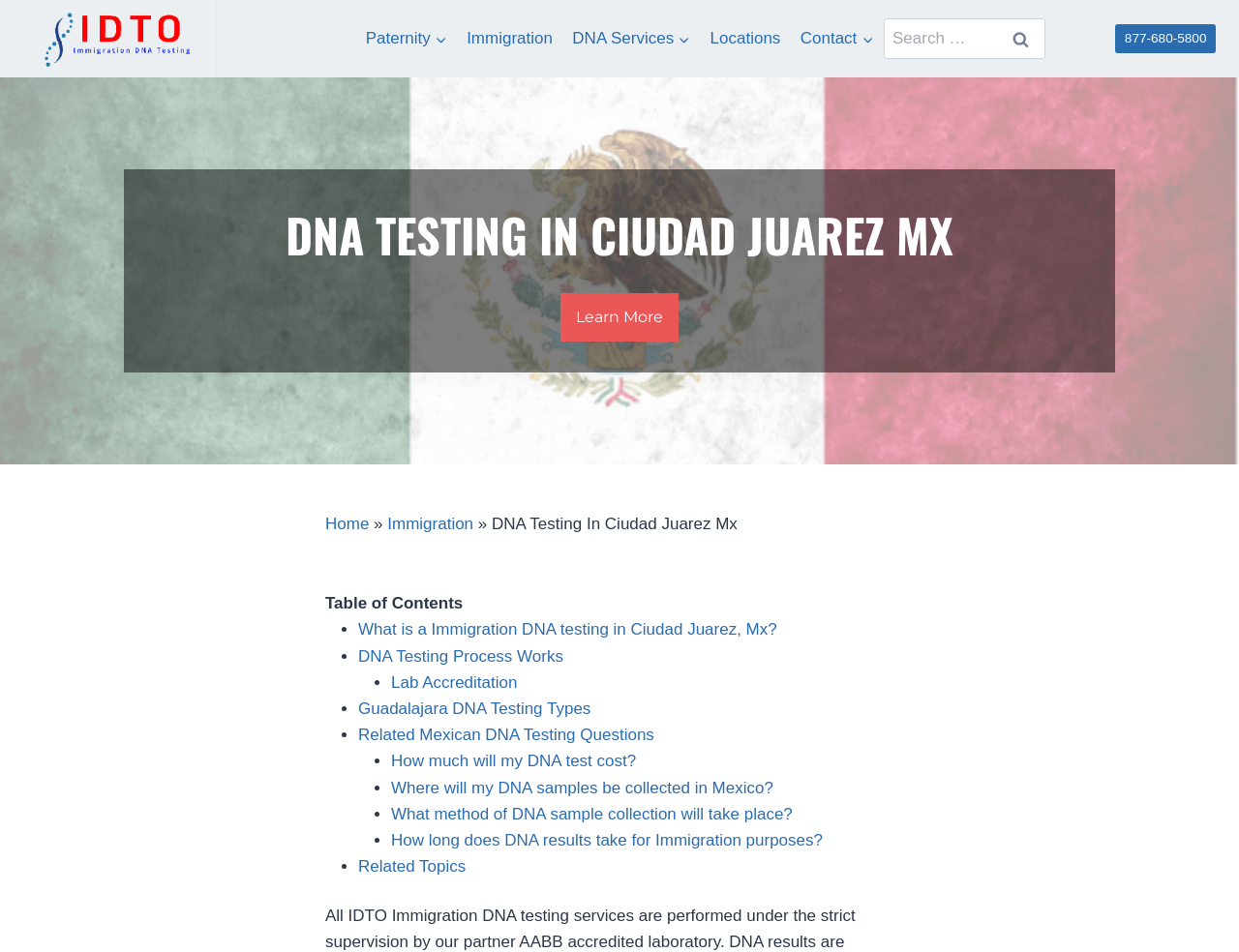What are the topics covered in the 'Table of Contents' section?
Refer to the screenshot and answer in one word or phrase.

Immigration DNA testing, DNA testing process, Lab accreditation, etc.